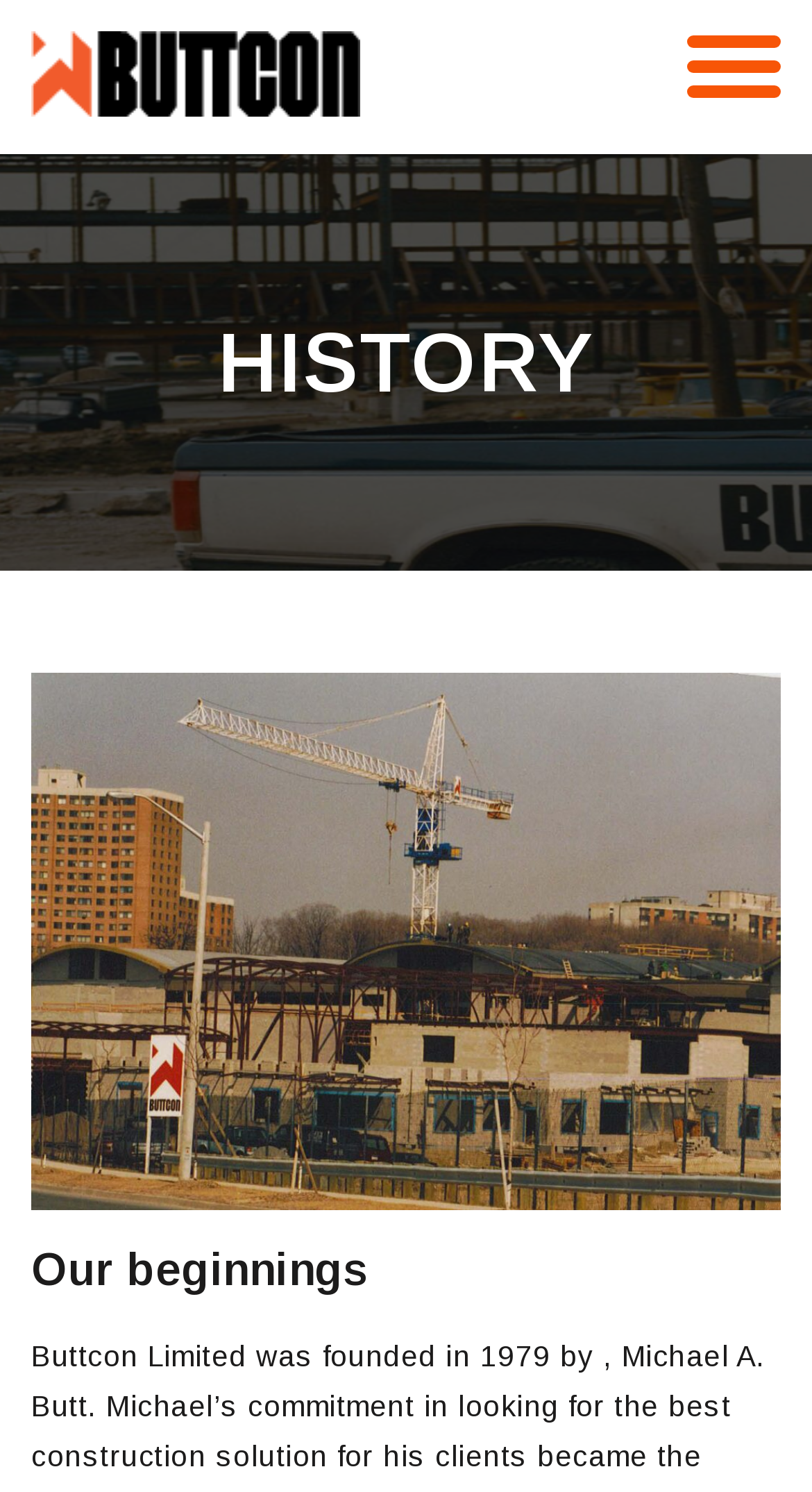Determine the bounding box of the UI component based on this description: "Menu". The bounding box coordinates should be four float values between 0 and 1, i.e., [left, top, right, bottom].

[0.821, 0.023, 0.962, 0.068]